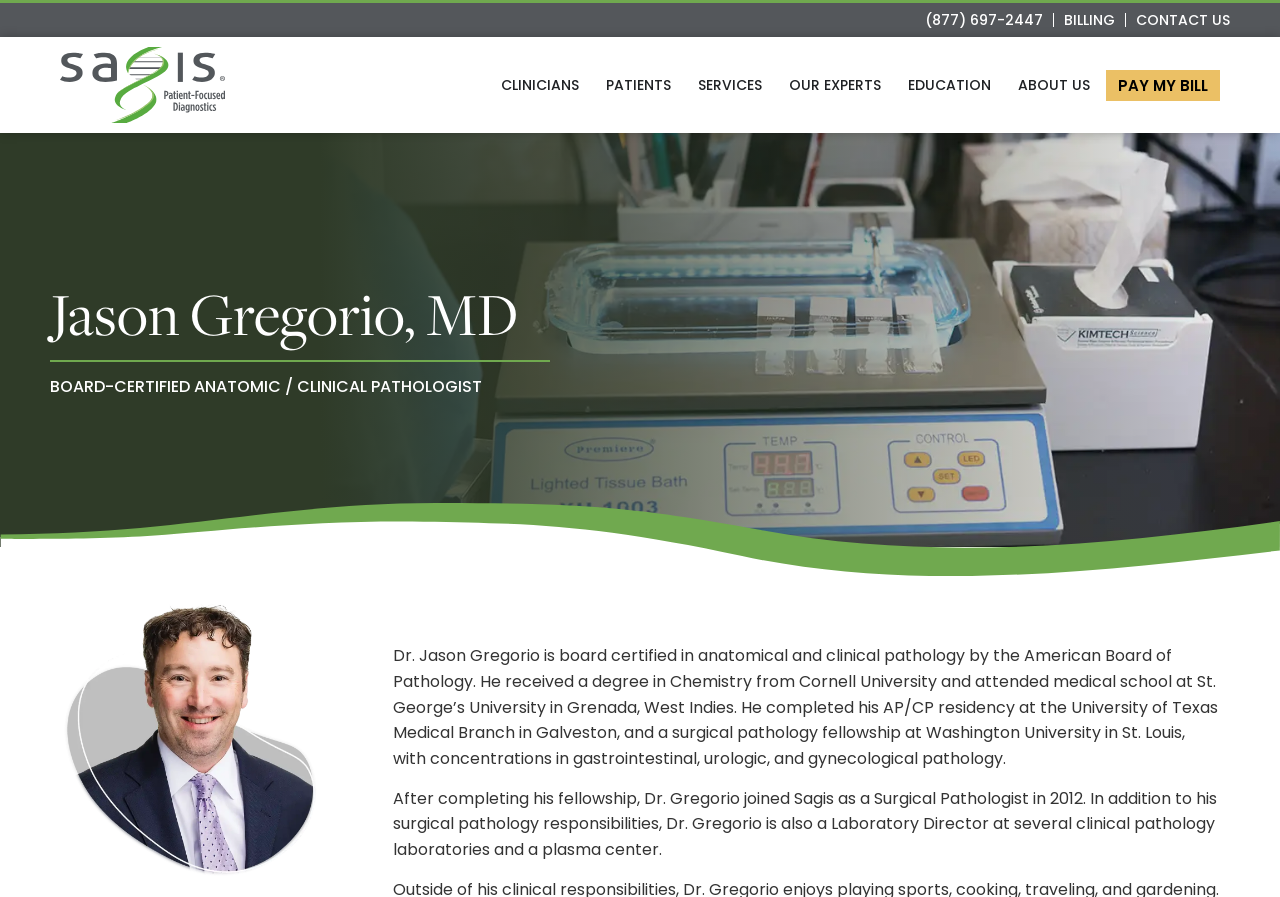What is the phone number to contact?
Carefully examine the image and provide a detailed answer to the question.

The phone number to contact can be found in the link '(877) 697-2447' at the top of the webpage.